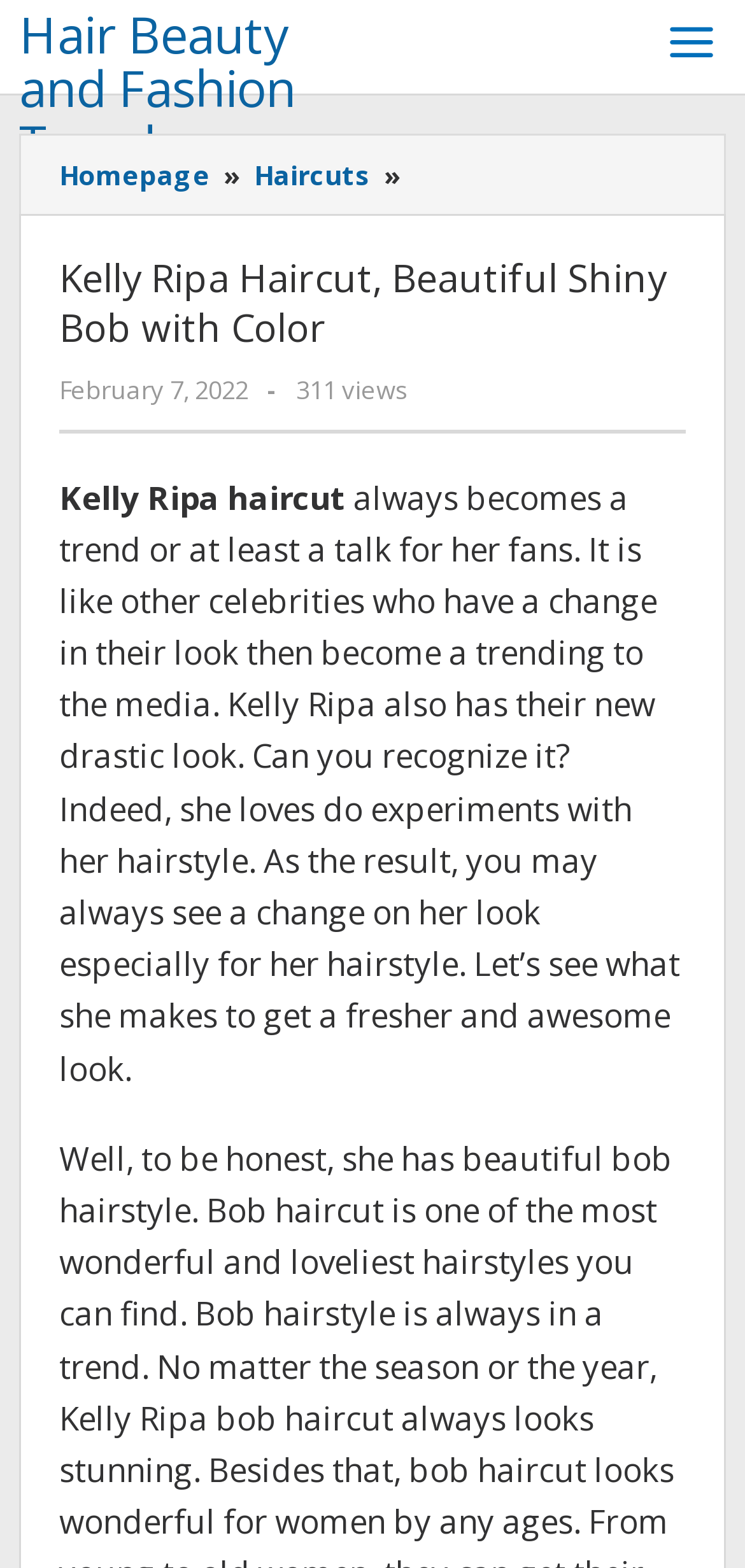Can you give a comprehensive explanation to the question given the content of the image?
When was the article published?

The article's timestamp indicates that it was published on February 7, 2022, as shown in the time element.